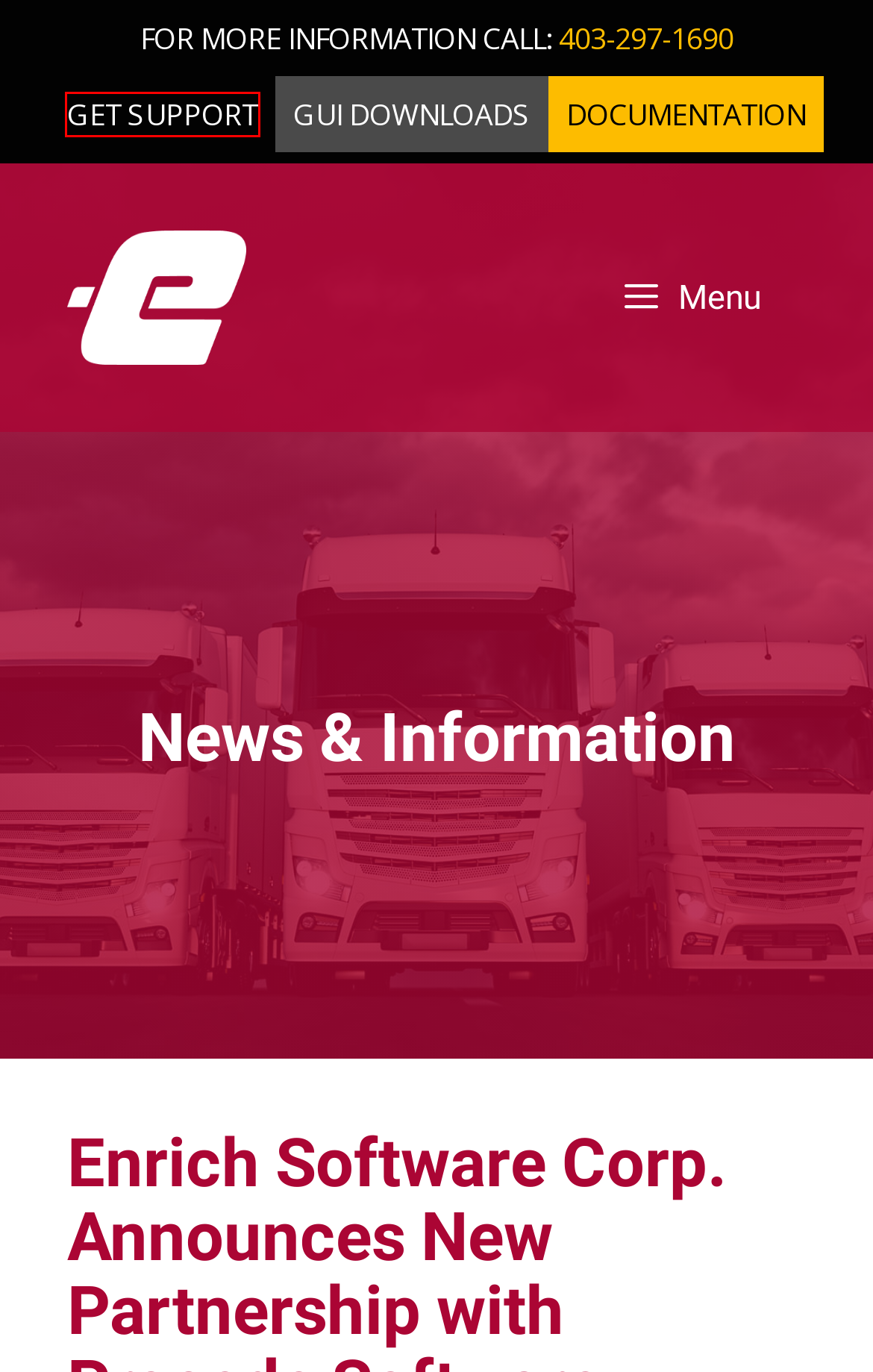Examine the screenshot of a webpage with a red bounding box around an element. Then, select the webpage description that best represents the new page after clicking the highlighted element. Here are the descriptions:
A. Jira Service Management
B. Enrich WebConnect Launched – Enrich Software
C. WebConnect Video Release – Enrich Software
D. GUI Downloads – Enrich Software
E. Log In ‹ Enrich Software — WordPress
F. Enrich Workflow Solutions – The Business Process Enviroment
G. Enrich PTF 647 Available – Enrich Software
H. Enrich Software

A